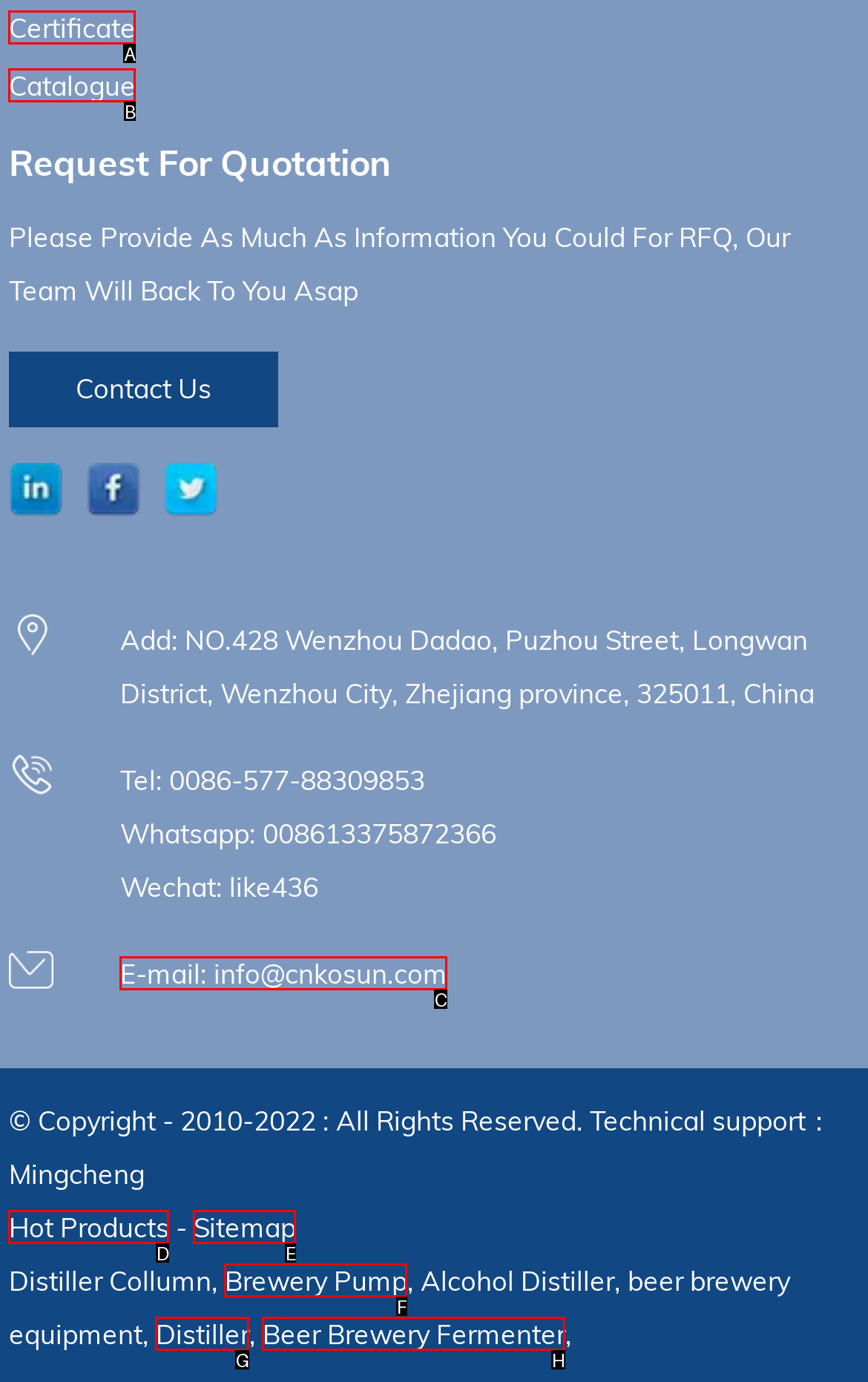Identify the bounding box that corresponds to: Beer Brewery Fermenter
Respond with the letter of the correct option from the provided choices.

H